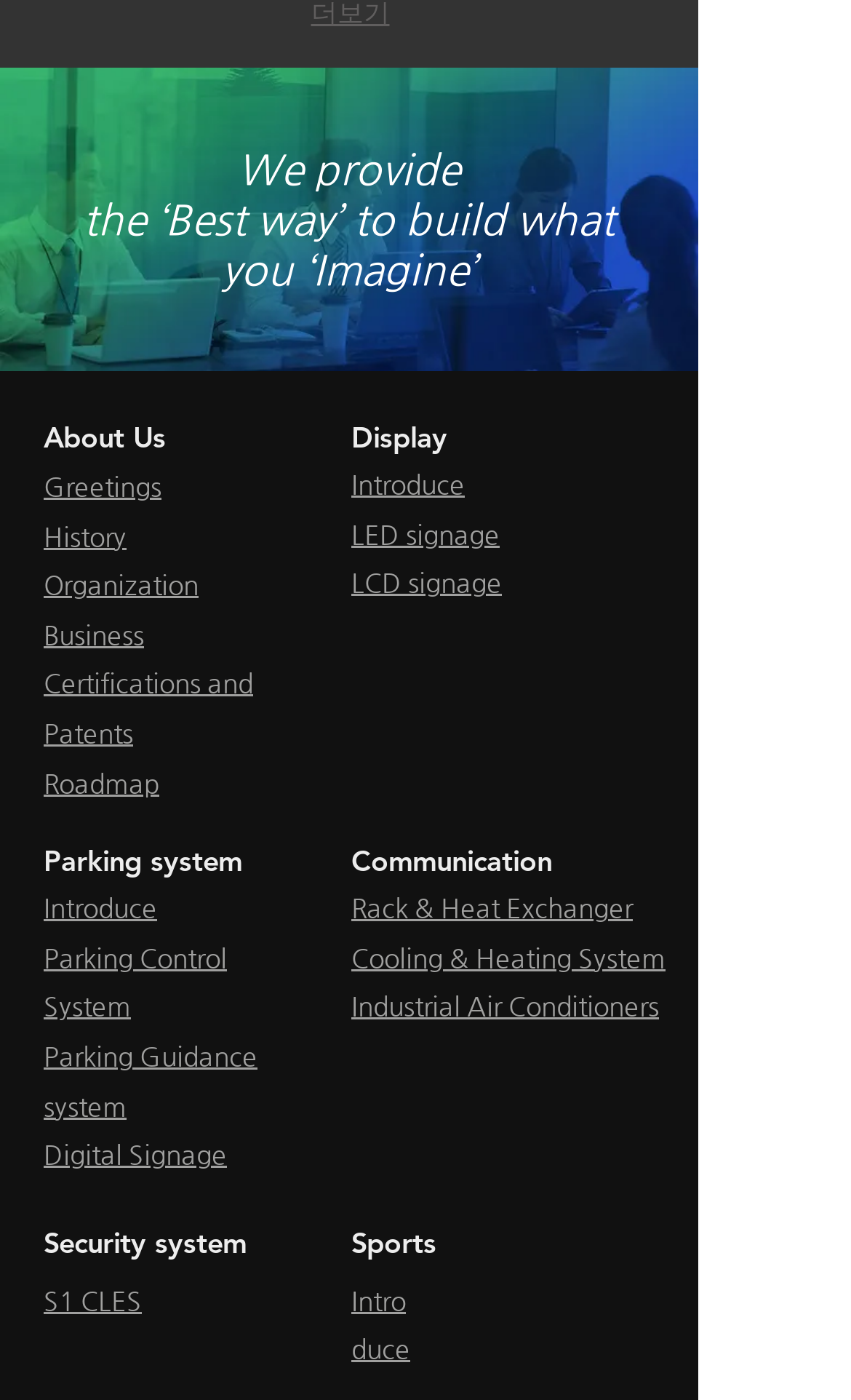Using the webpage screenshot and the element description Privacy Policy, determine the bounding box coordinates. Specify the coordinates in the format (top-left x, top-left y, bottom-right x, bottom-right y) with values ranging from 0 to 1.

None